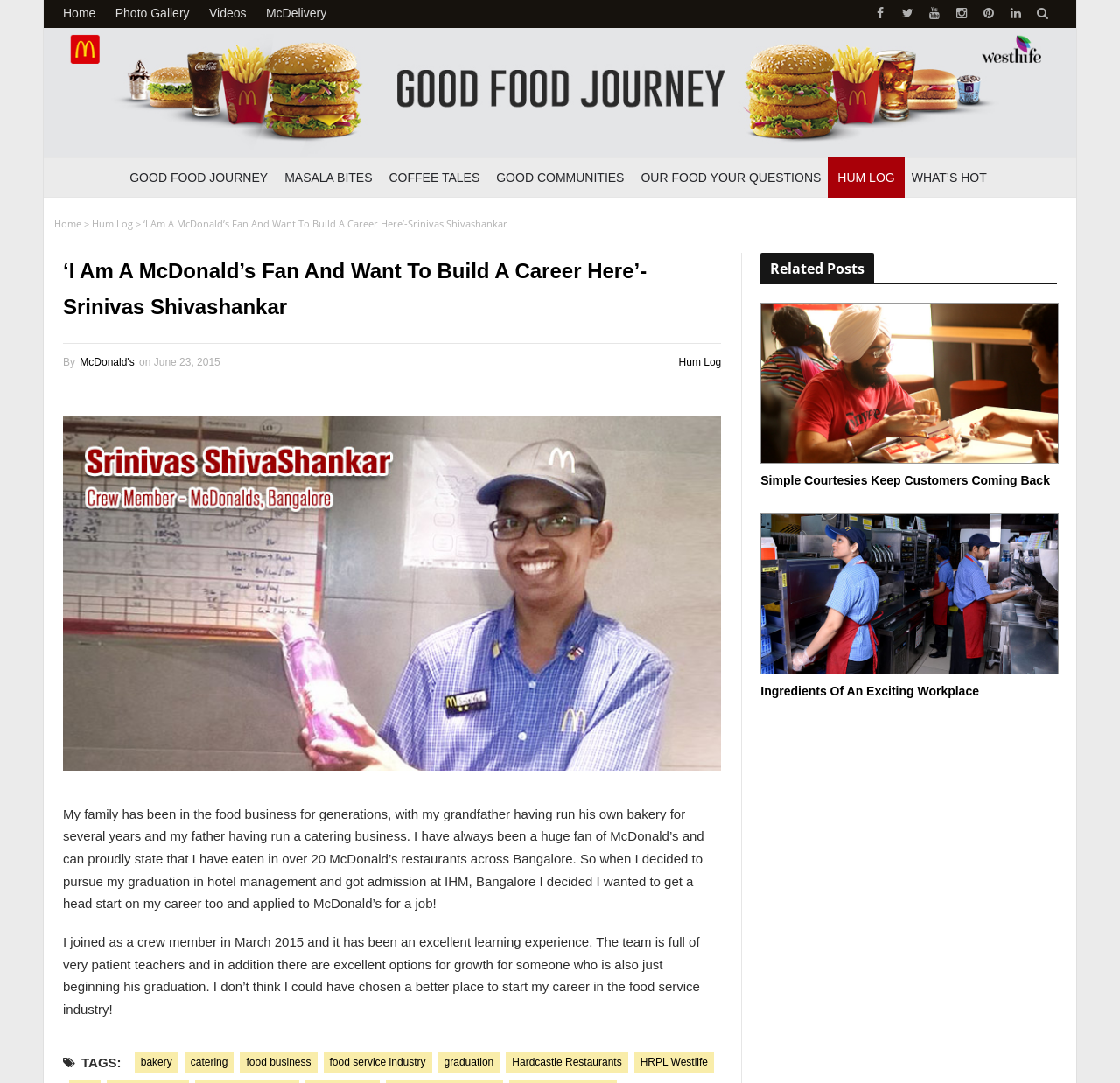What is the name of the blog?
Please provide a detailed and comprehensive answer to the question.

I determined the answer by looking at the title of the webpage, which is 'I Am A McDonald’s Fan And Want To Build A Career Here’-Srinivas Shivashankar - McDonald's India | McDonald's Blog'. The blog name is 'McDonald's India | McDonald's Blog'.